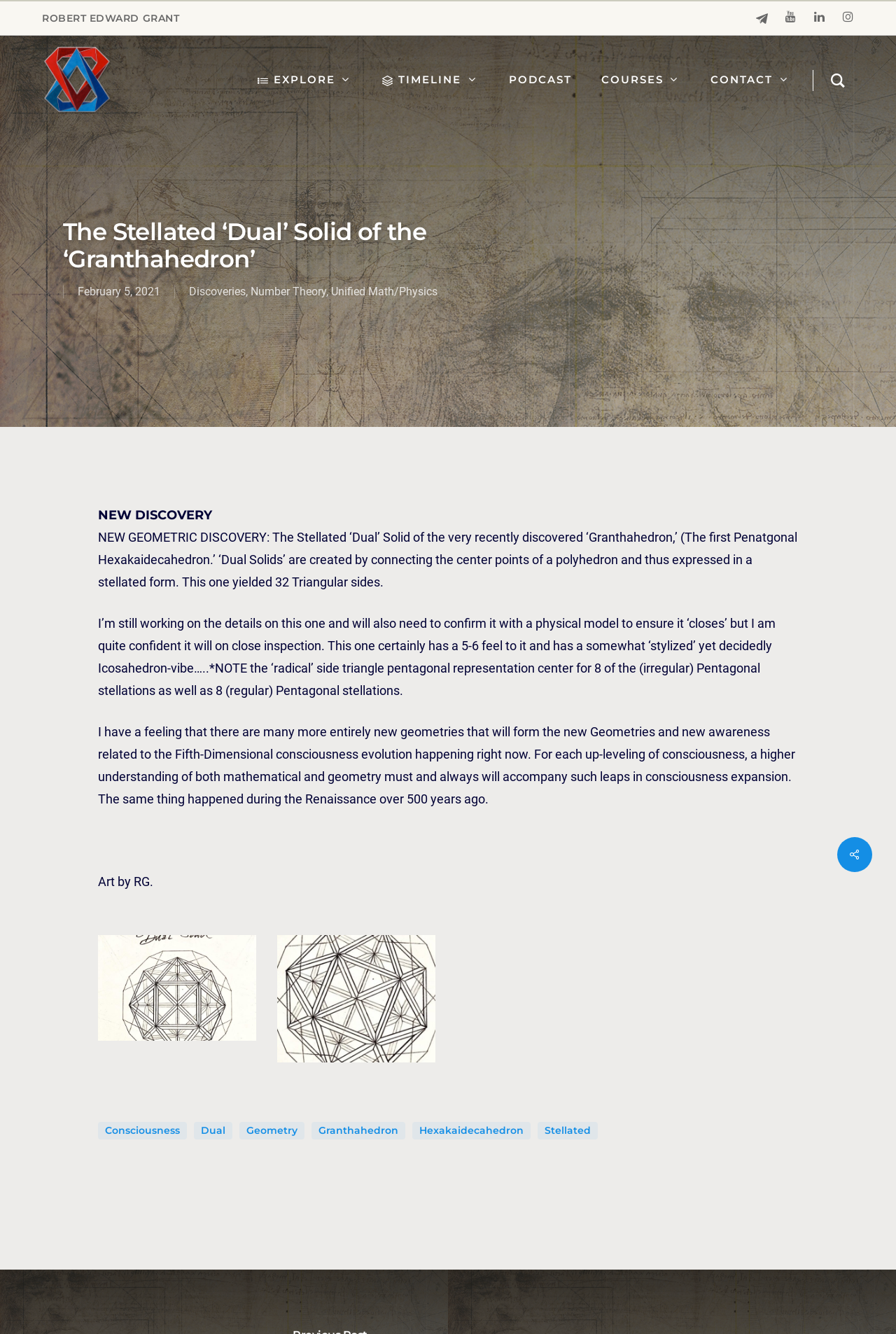Please identify the bounding box coordinates of the clickable area that will allow you to execute the instruction: "View all posts".

[0.664, 0.129, 0.83, 0.153]